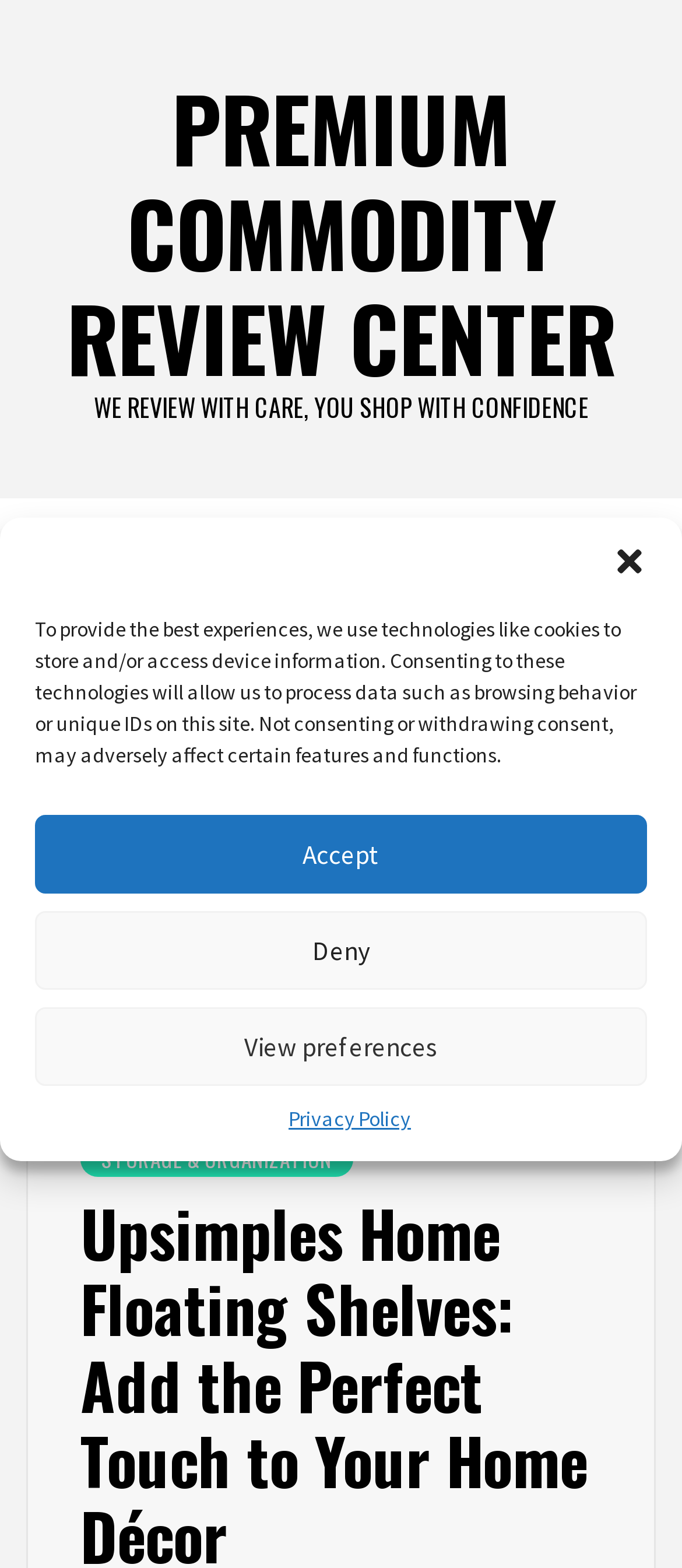Pinpoint the bounding box coordinates for the area that should be clicked to perform the following instruction: "view storage and organization".

[0.118, 0.728, 0.518, 0.751]